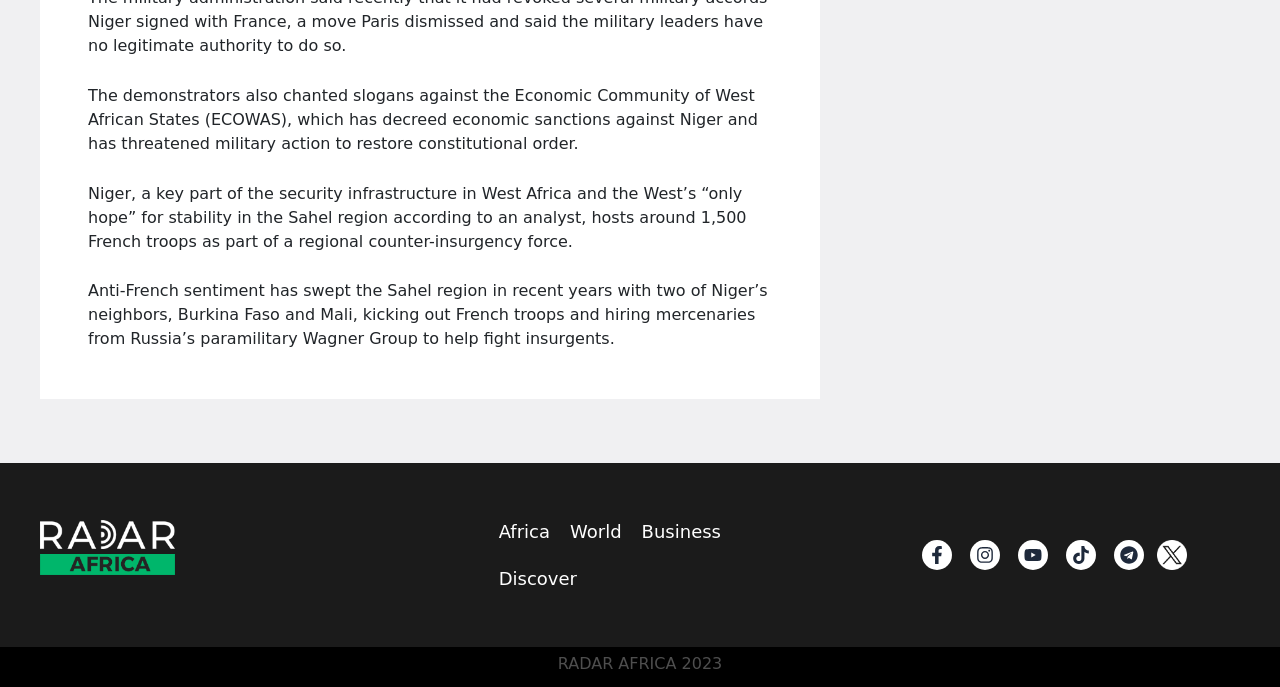Find the bounding box coordinates of the element's region that should be clicked in order to follow the given instruction: "Visit Facebook". The coordinates should consist of four float numbers between 0 and 1, i.e., [left, top, right, bottom].

[0.72, 0.786, 0.744, 0.83]